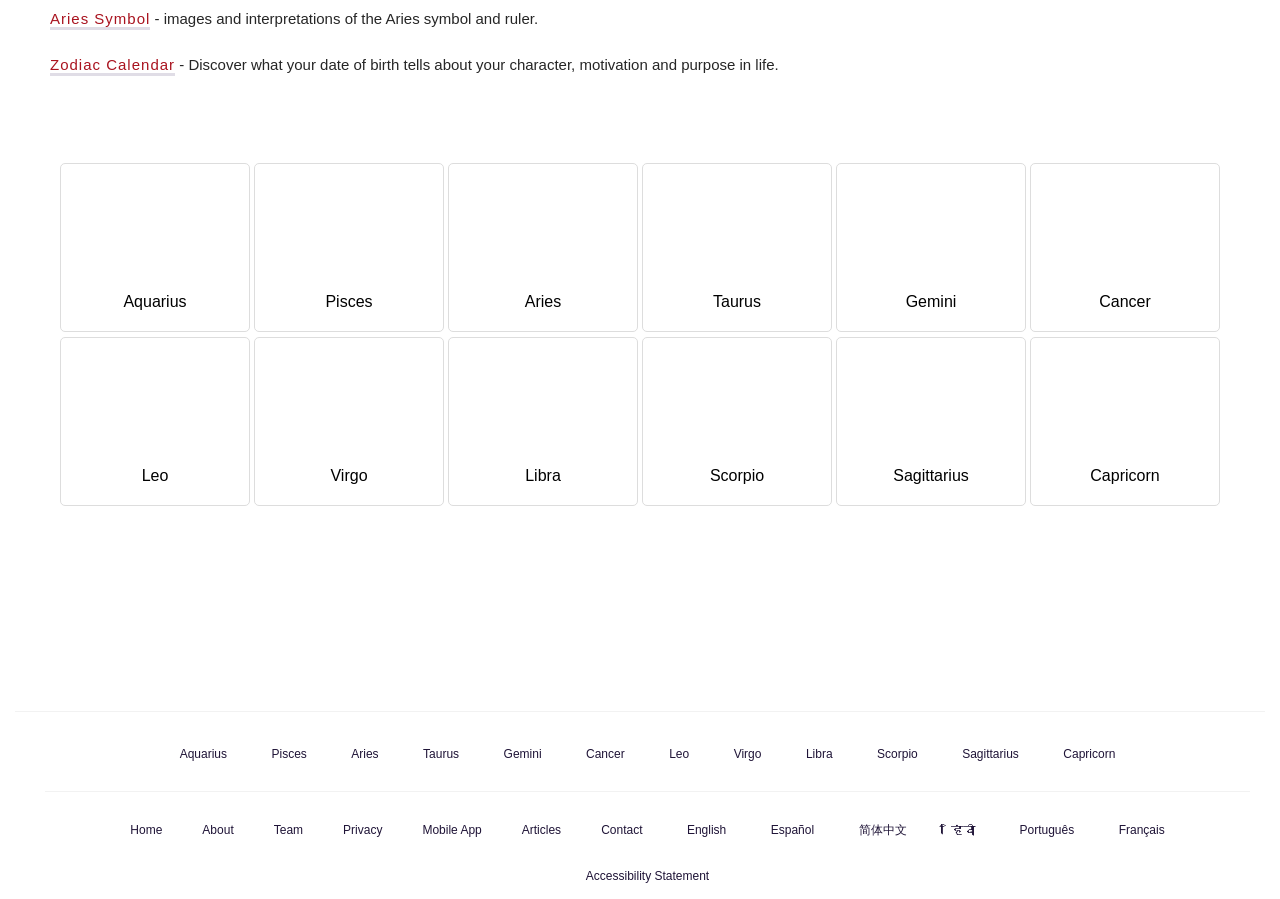Could you find the bounding box coordinates of the clickable area to complete this instruction: "Learn about Zodiac Calendar"?

[0.039, 0.062, 0.137, 0.085]